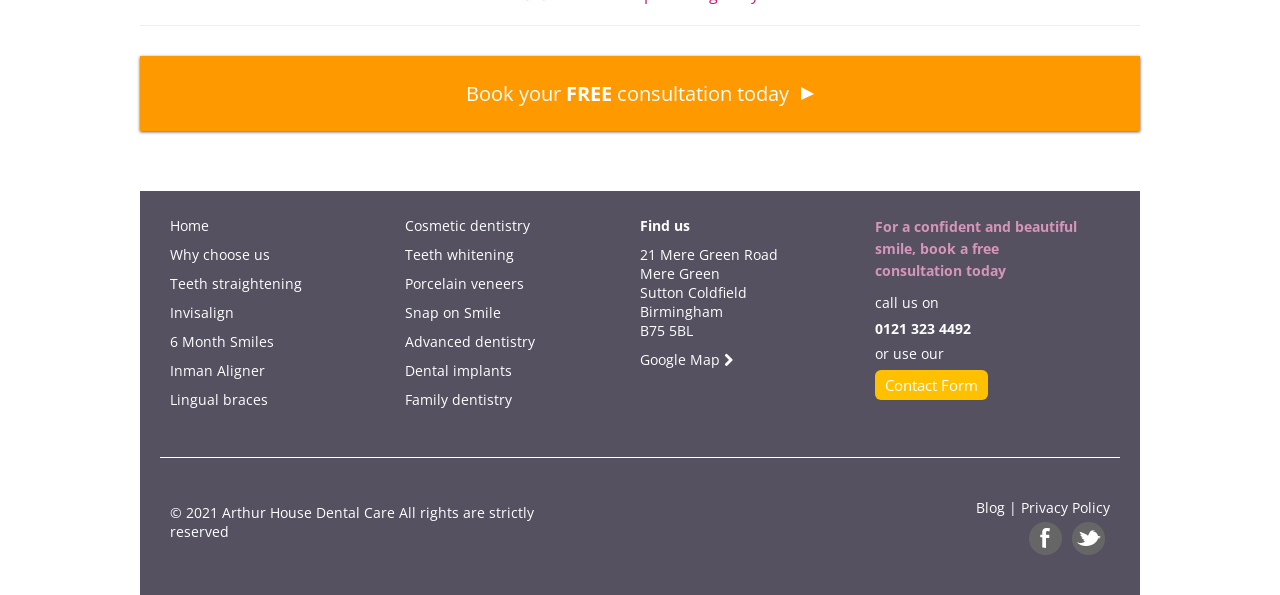Pinpoint the bounding box coordinates of the area that should be clicked to complete the following instruction: "Go to the home page". The coordinates must be given as four float numbers between 0 and 1, i.e., [left, top, right, bottom].

[0.133, 0.362, 0.163, 0.394]